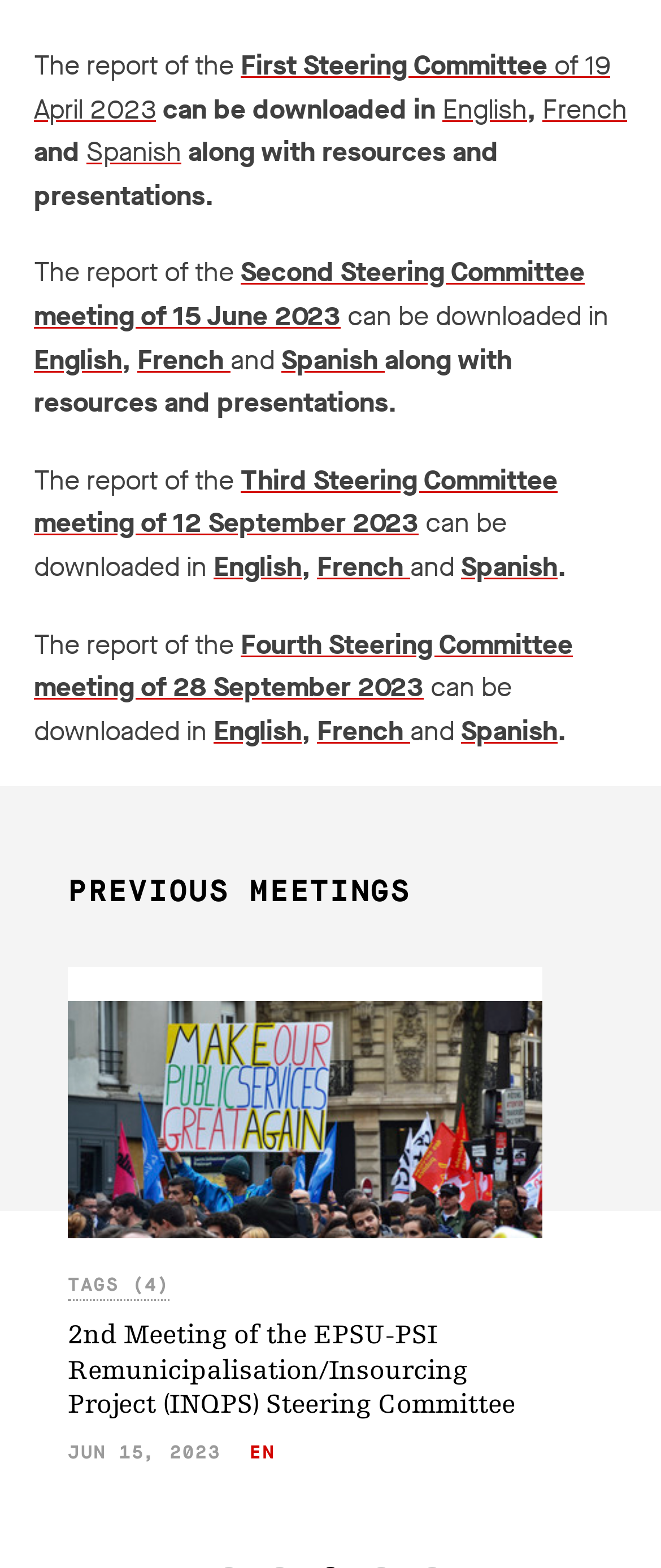What is the language of the first report?
Provide a detailed and well-explained answer to the question.

The first report is mentioned in the text 'The report of the First Steering Committee meeting of 19 April 2023 can be downloaded in English, French, and Spanish.' This indicates that the report is available in three languages: English, French, and Spanish.